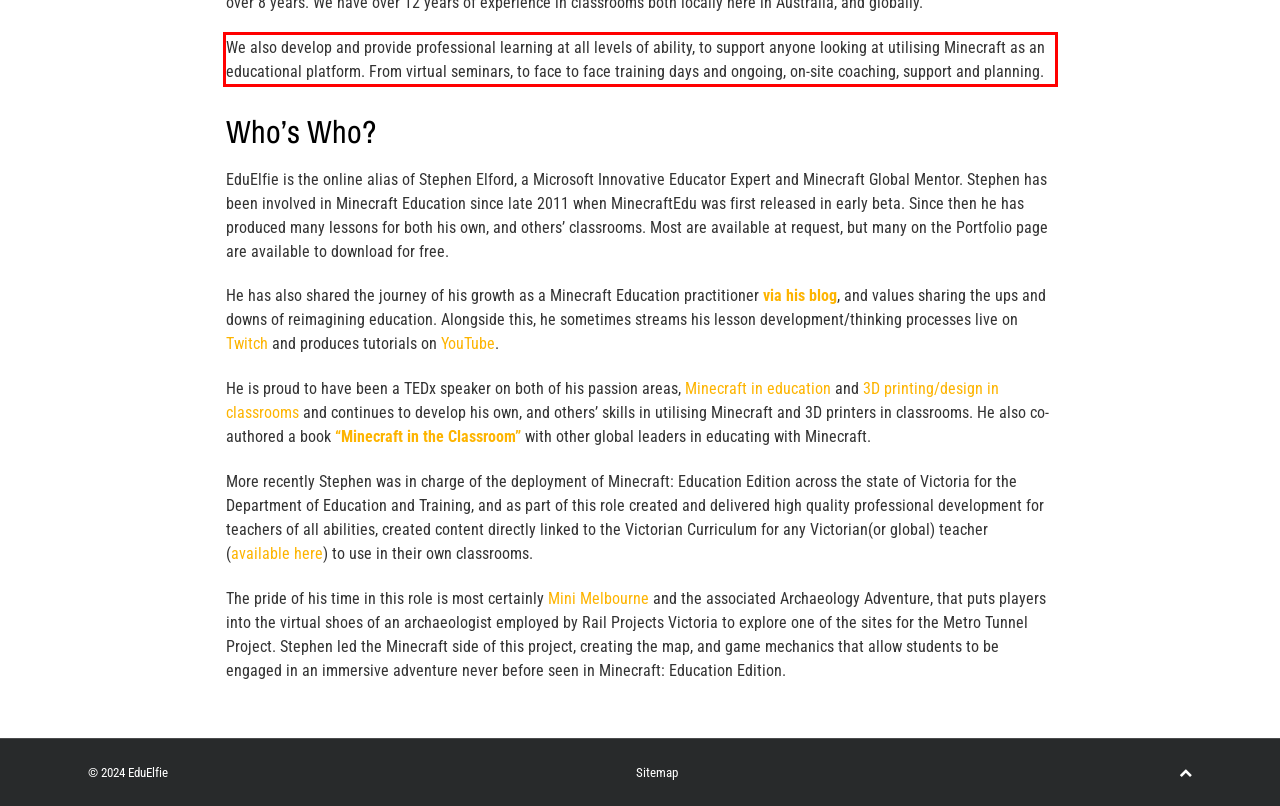Using OCR, extract the text content found within the red bounding box in the given webpage screenshot.

We also develop and provide professional learning at all levels of ability, to support anyone looking at utilising Minecraft as an educational platform. From virtual seminars, to face to face training days and ongoing, on-site coaching, support and planning.